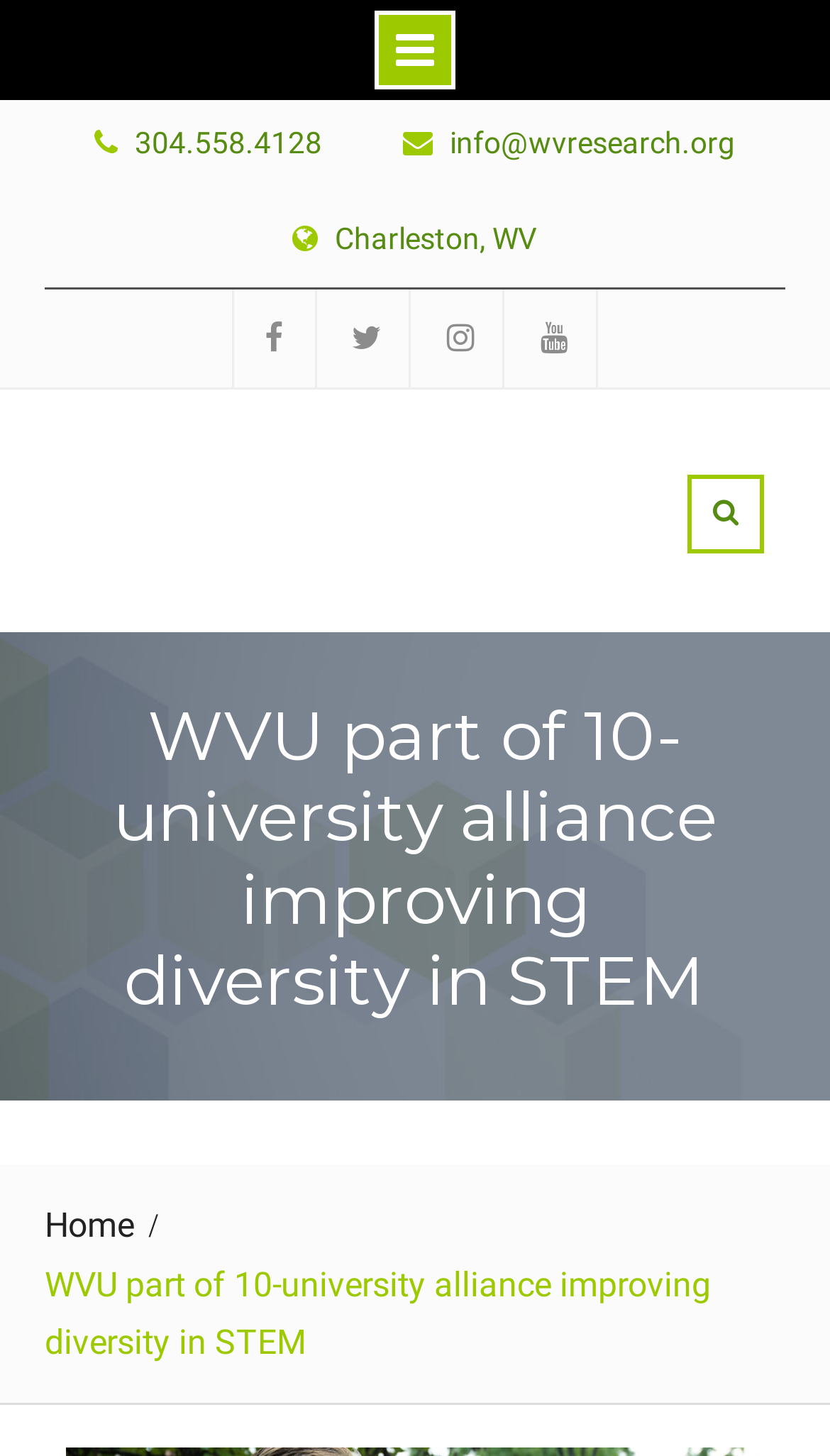What social media platforms are available?
Refer to the screenshot and answer in one word or phrase.

Facebook, Twitter, Instagram, YouTube